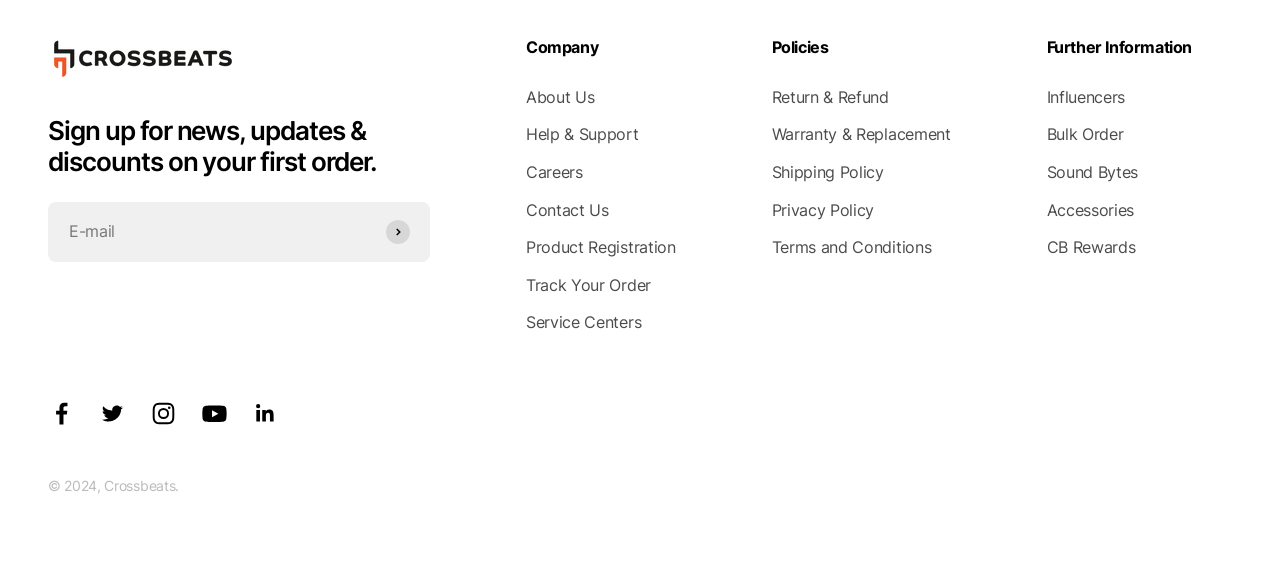Given the description: "parent_node: E-mail name="contact[email]" placeholder=""", determine the bounding box coordinates of the UI element. The coordinates should be formatted as four float numbers between 0 and 1, [left, top, right, bottom].

[0.038, 0.359, 0.336, 0.466]